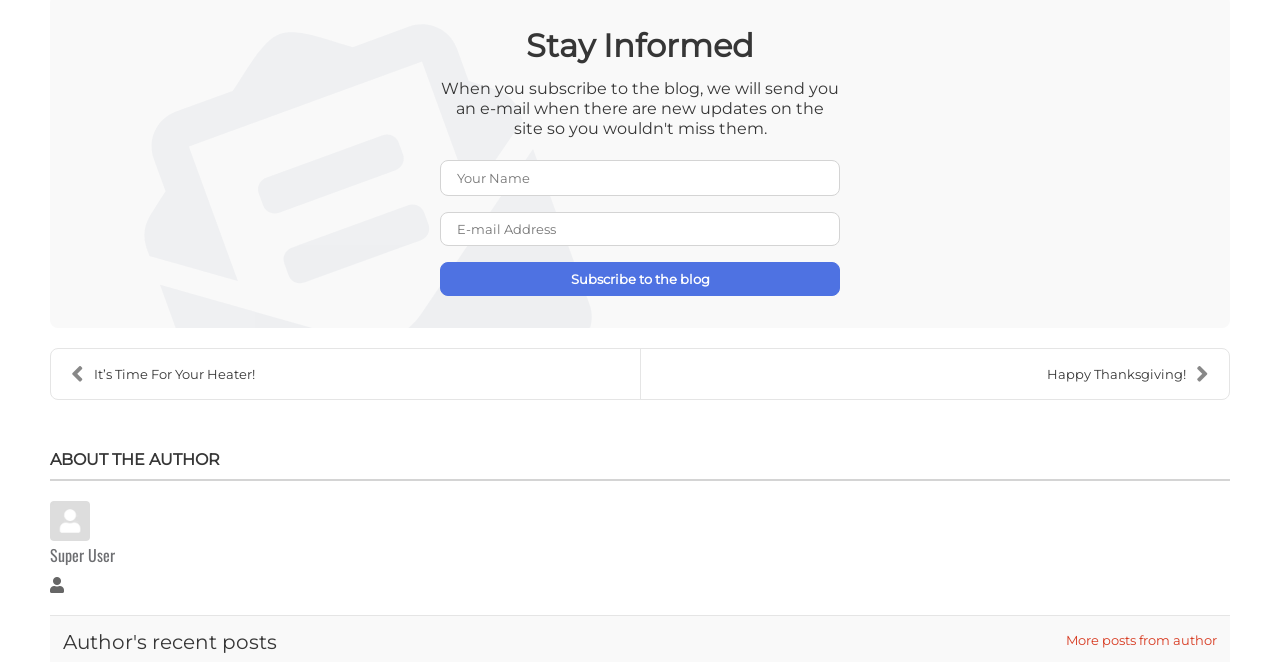Please study the image and answer the question comprehensively:
Who is the author of the posts?

The heading 'ABOUT THE AUTHOR' is followed by a link and an image with the text 'Super User', indicating that the author of the posts is Super User.